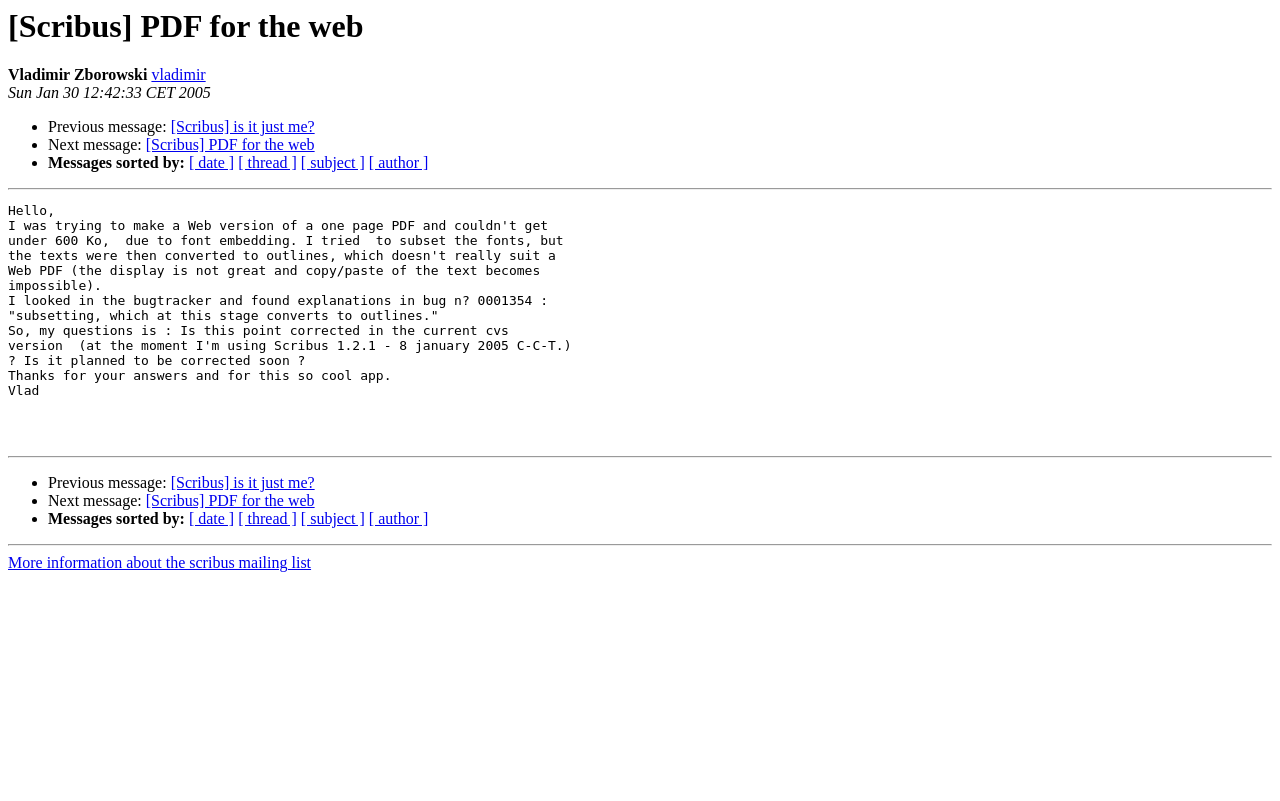Kindly respond to the following question with a single word or a brief phrase: 
What is the problem faced by the author?

Font embedding